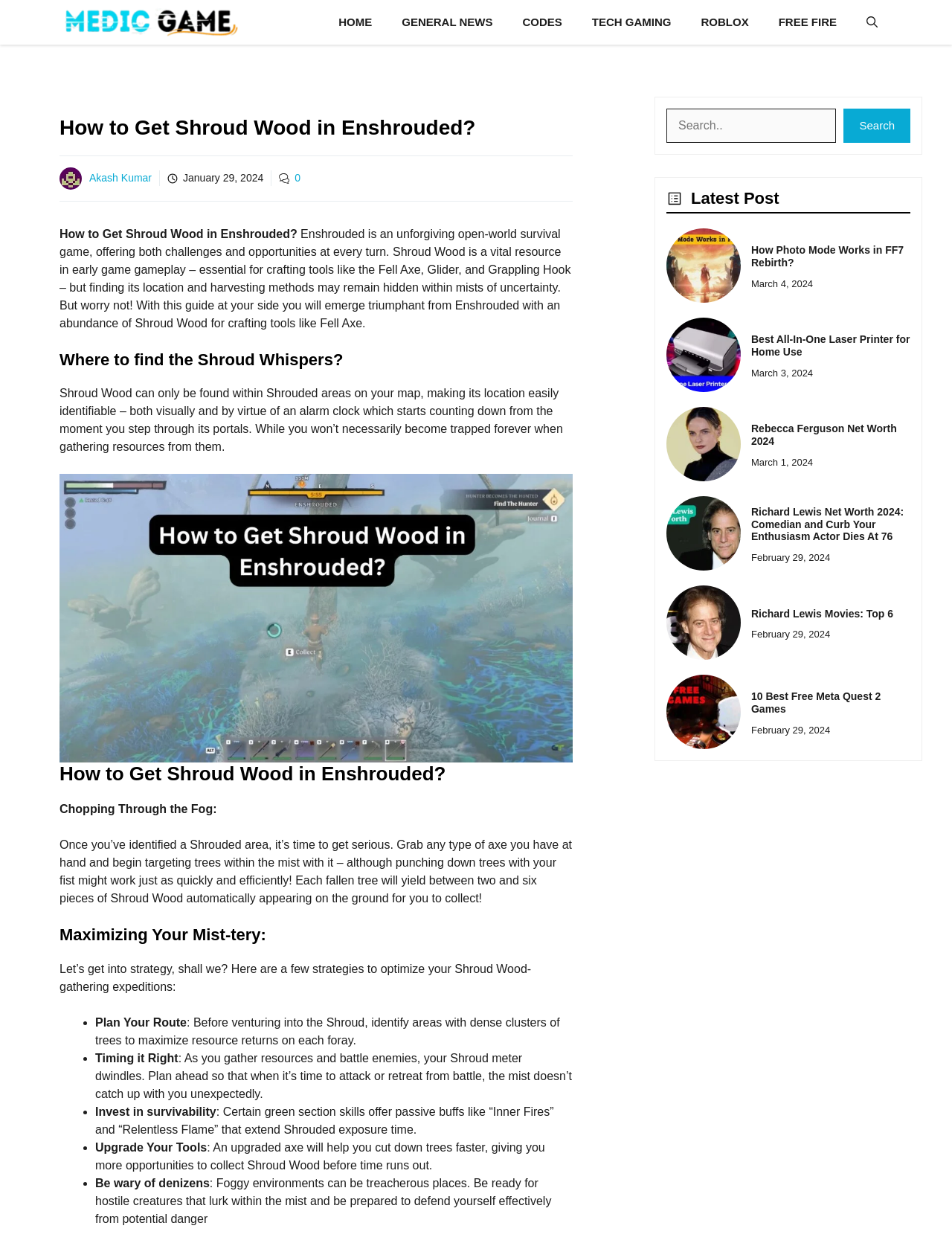Please specify the bounding box coordinates of the clickable section necessary to execute the following command: "View the article 'How to Get Shroud Wood in Enshrouded?'".

[0.062, 0.093, 0.602, 0.113]